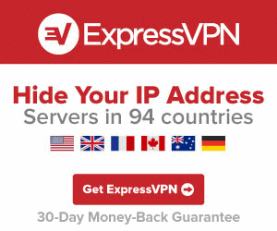Provide a brief response in the form of a single word or phrase:
How many countries have ExpressVPN servers?

94